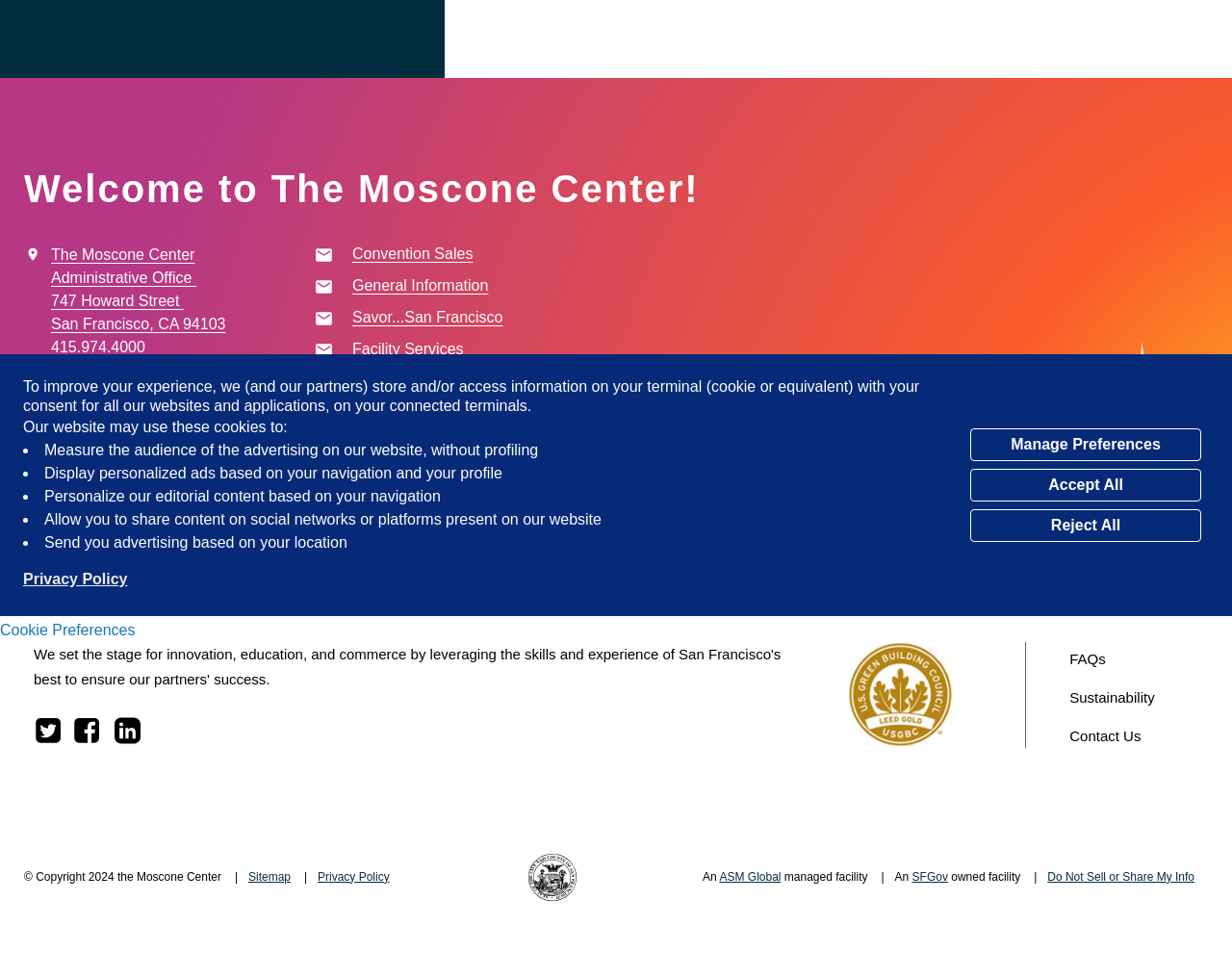Given the element description "Sitemap", identify the bounding box of the corresponding UI element.

[0.202, 0.889, 0.236, 0.903]